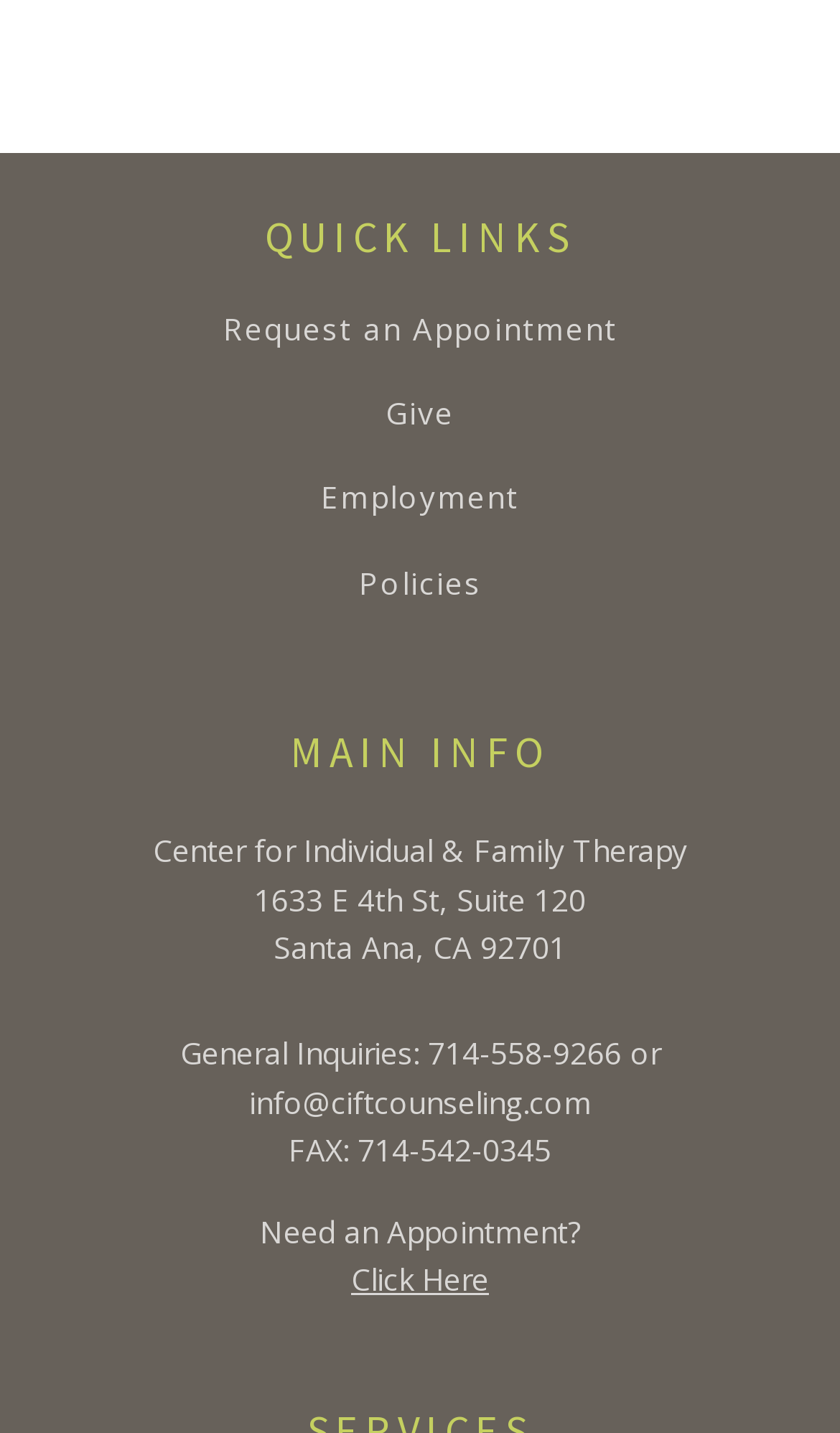What is the phone number for general inquiries?
Your answer should be a single word or phrase derived from the screenshot.

714-558-9266